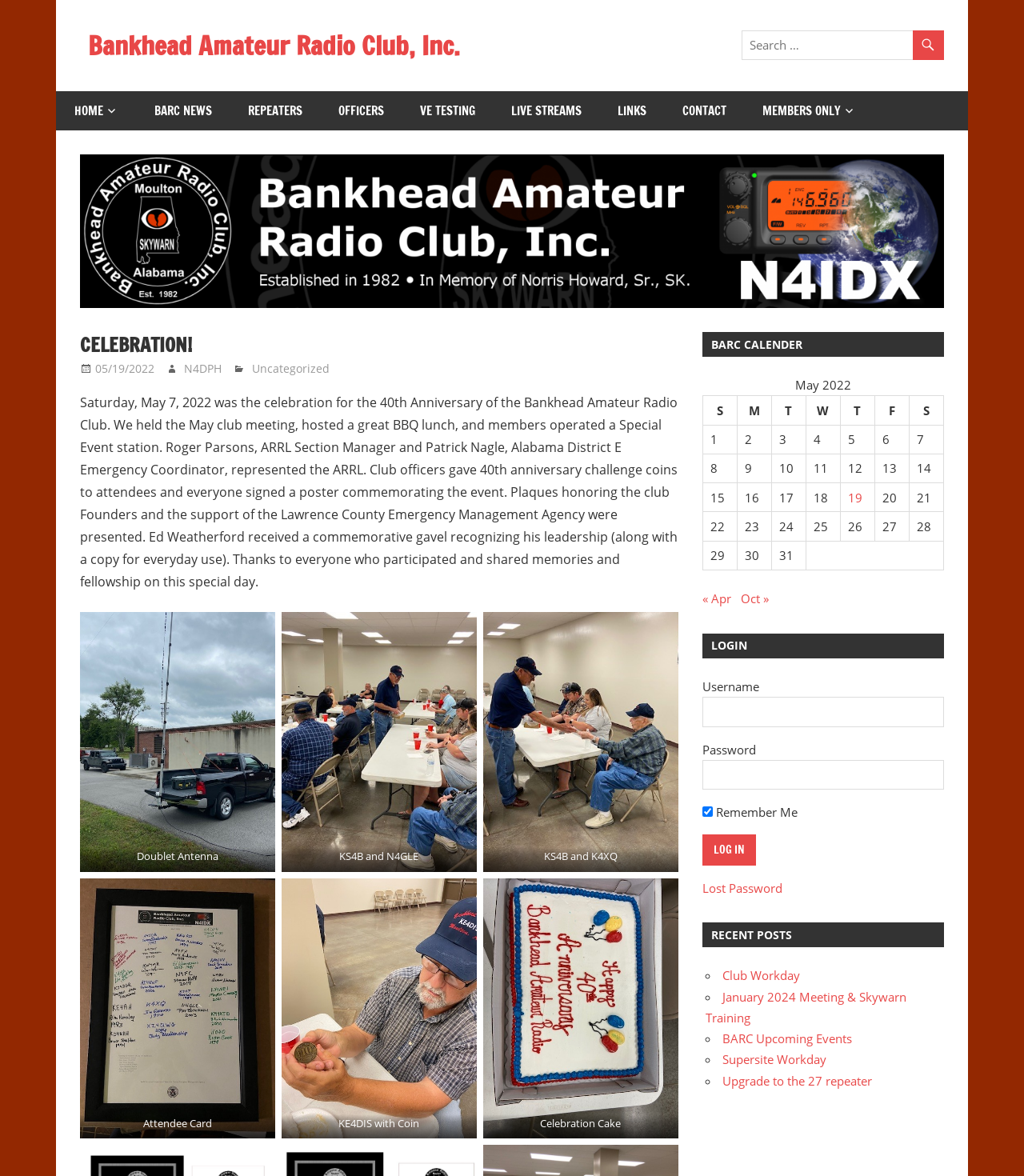Convey a detailed summary of the webpage, mentioning all key elements.

The webpage is about the Bankhead Amateur Radio Club, Inc. and its 40th anniversary celebration. At the top, there is a link to the club's homepage and a search bar with a magnifying glass icon. Below that, there are several links to different sections of the website, including news, repeaters, officers, and more.

On the left side of the page, there is an image of the club's logo, and below that, a heading that reads "CELEBRATION!" with a link to a specific date, "05/19/2022", and another link to "N4DPH" and "Uncategorized". 

The main content of the page is a description of the 40th anniversary celebration, which took place on May 7, 2022. The event included a club meeting, a BBQ lunch, and a special event station operation. The description also mentions the presentation of plaques and challenge coins to attendees.

There are five images on the page, each with a caption. The images show a doublet antenna, KS4B and N4GLE, KS4B and K4XQ, an attendee card, and a celebration cake.

On the right side of the page, there is a calendar section titled "BARC CALENDER" with a table showing the dates of May 2022. Each row in the table represents a day of the month, with columns for Sunday to Saturday. One of the cells in the table contains a link to "Posts published on May 19, 2022".